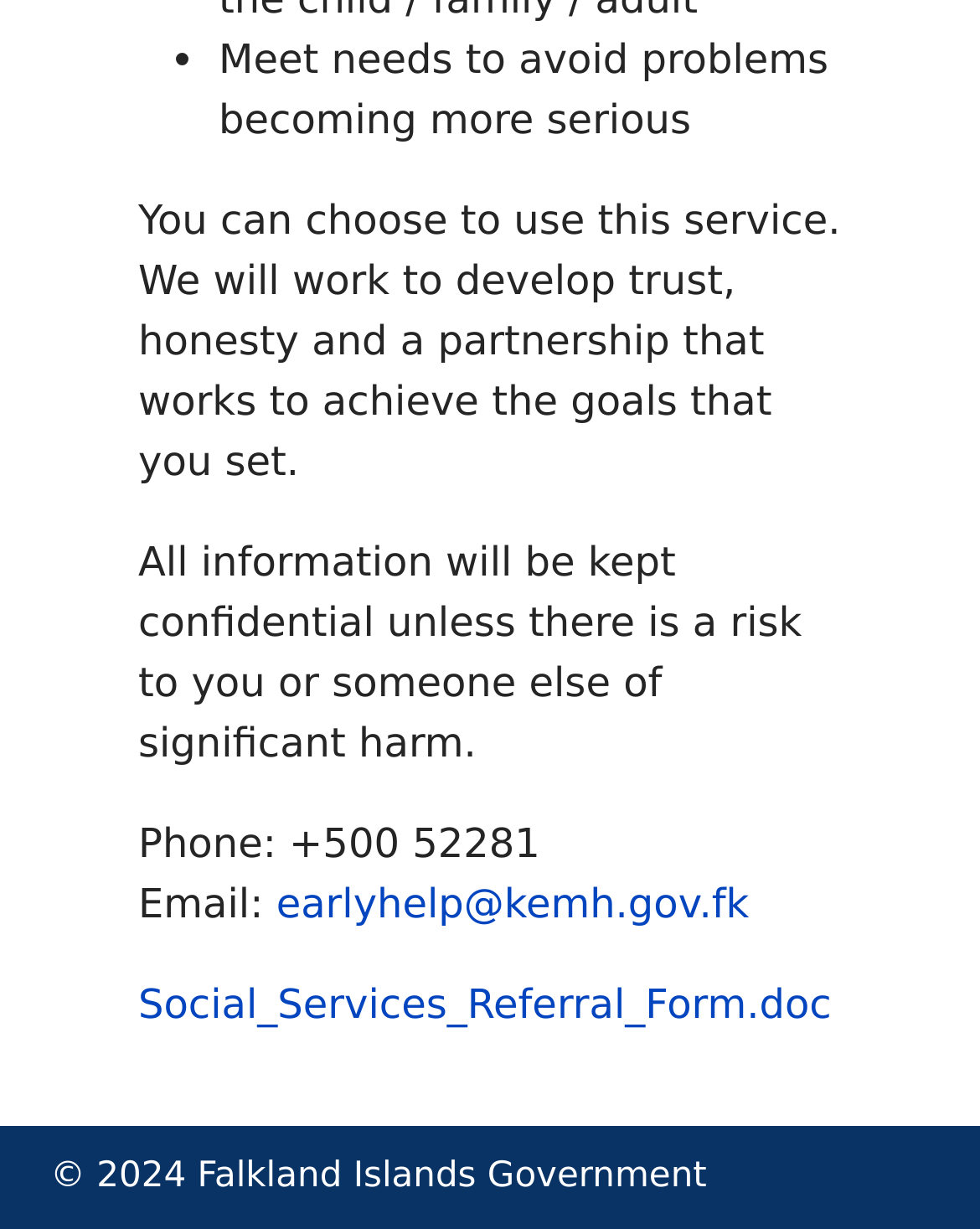What is the copyright year of the webpage?
Please answer the question as detailed as possible based on the image.

The copyright year can be found at the bottom of the webpage, where it says '© 2024 Falkland Islands Government'.